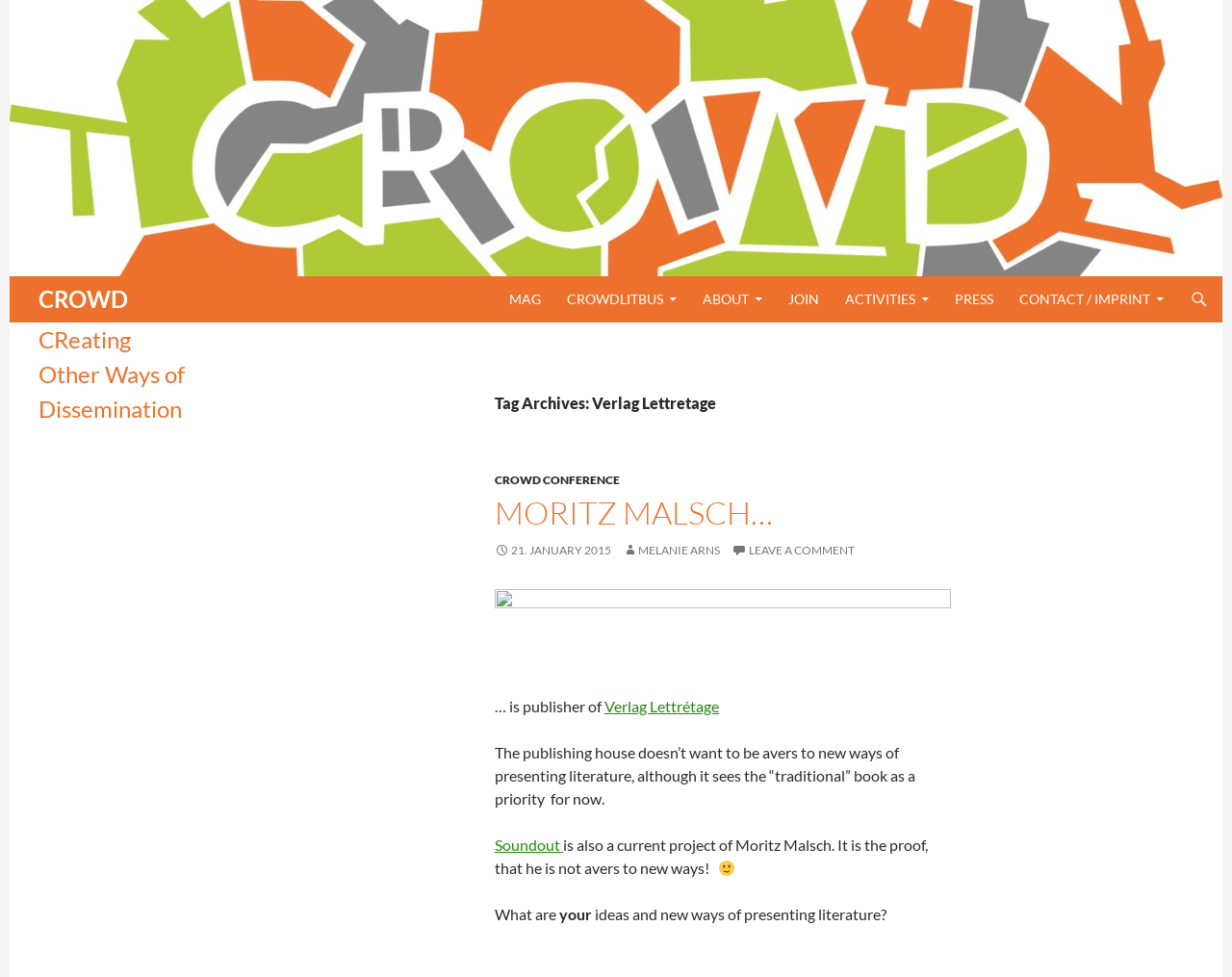Provide the bounding box coordinates, formatted as (top-left x, top-left y, bottom-right x, bottom-right y), with all values being floating point numbers between 0 and 1. Identify the bounding box of the UI element that matches the description: Governance and Global Affairs

None